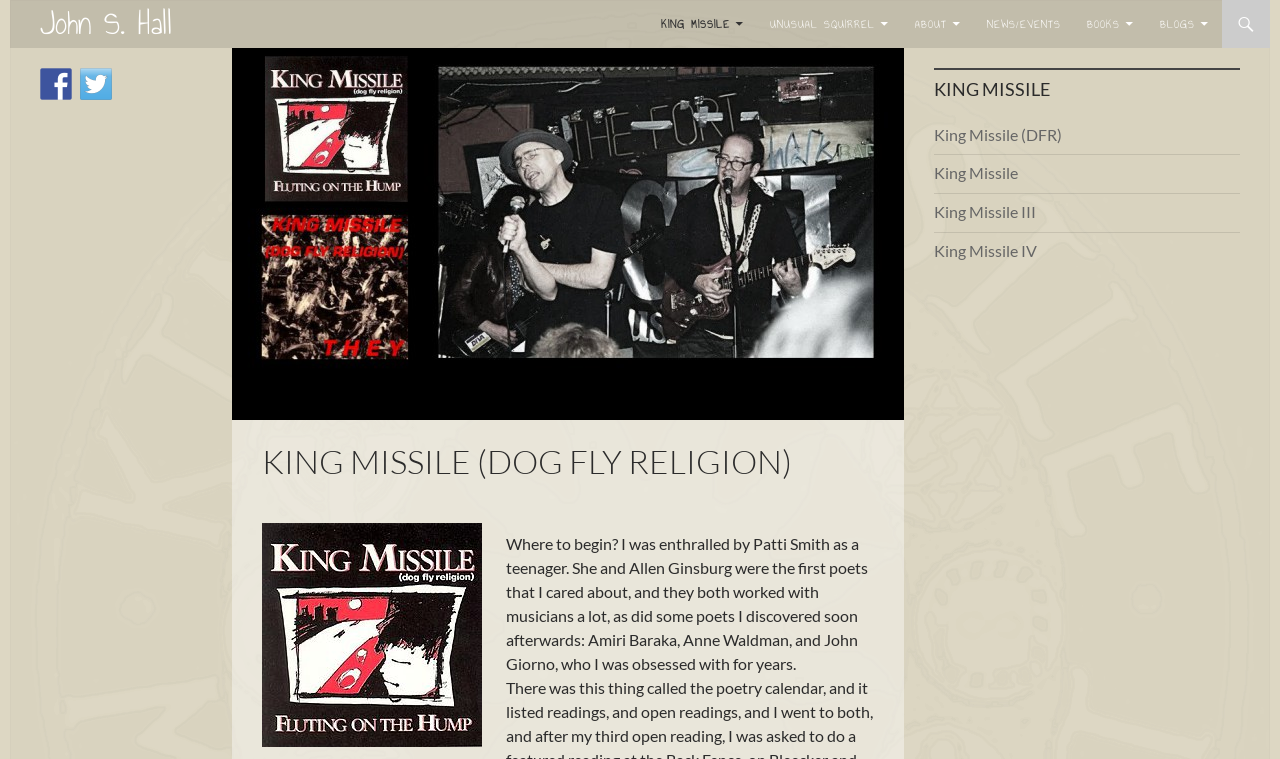What is the name of the unusual entity mentioned in the navigation section?
Kindly offer a detailed explanation using the data available in the image.

I found the answer by looking at the link element with the text 'UNUSUAL SQUIRREL' in the navigation section.